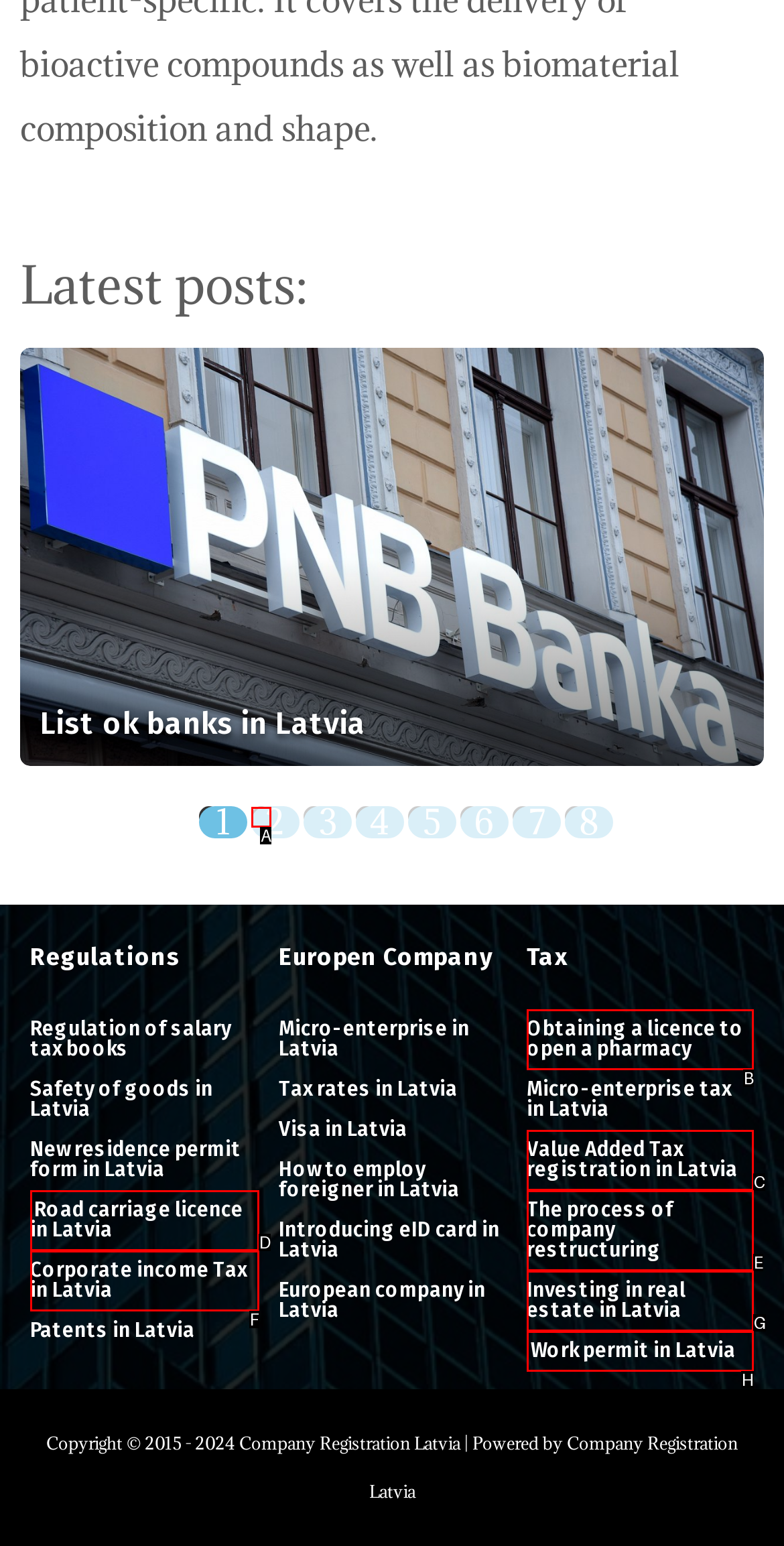Identify the correct UI element to click on to achieve the following task: Go to page 2 Respond with the corresponding letter from the given choices.

A